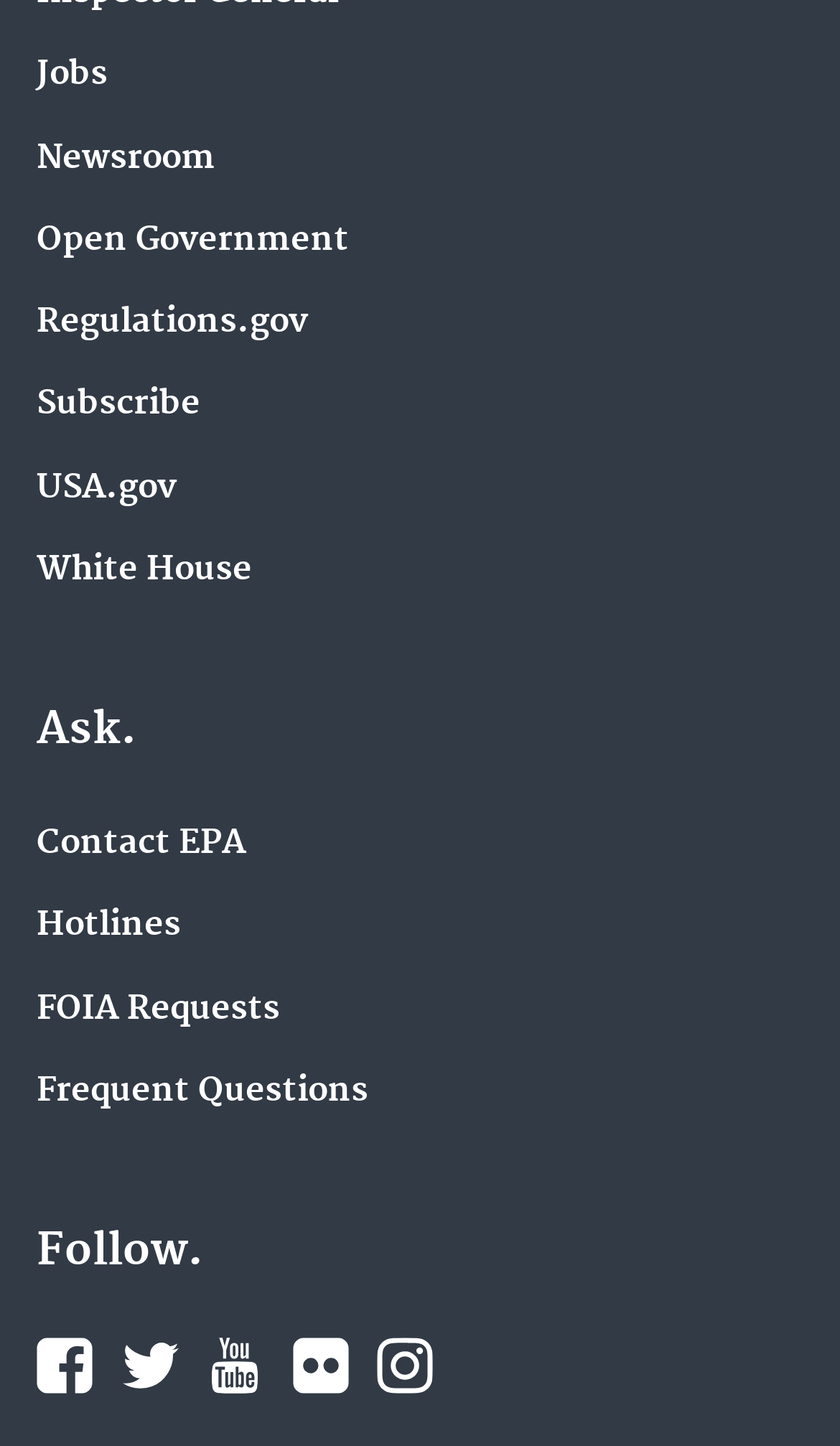Please analyze the image and give a detailed answer to the question:
What is the last link in the top navigation menu?

I examined the top navigation menu and found that the last link is 'White House', which is located at the bottom of the menu.